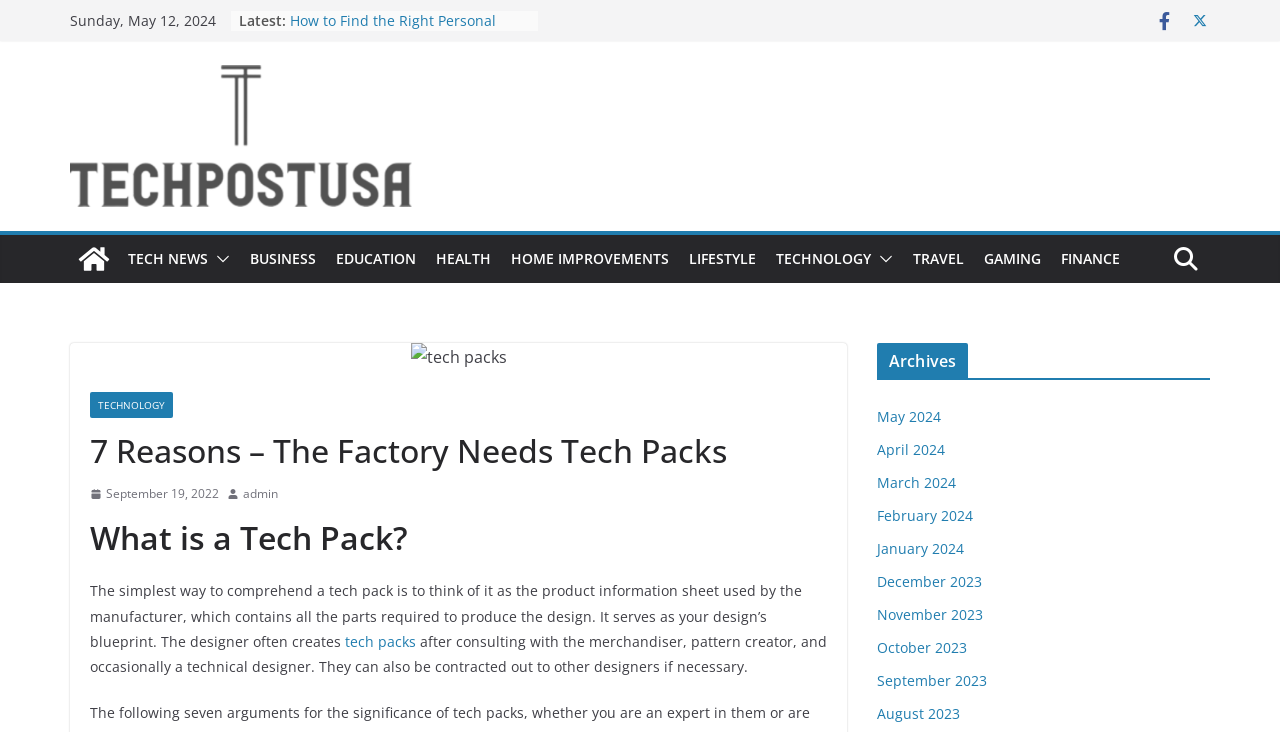Can you specify the bounding box coordinates for the region that should be clicked to fulfill this instruction: "View the 'May 2024' archives".

[0.685, 0.556, 0.735, 0.581]